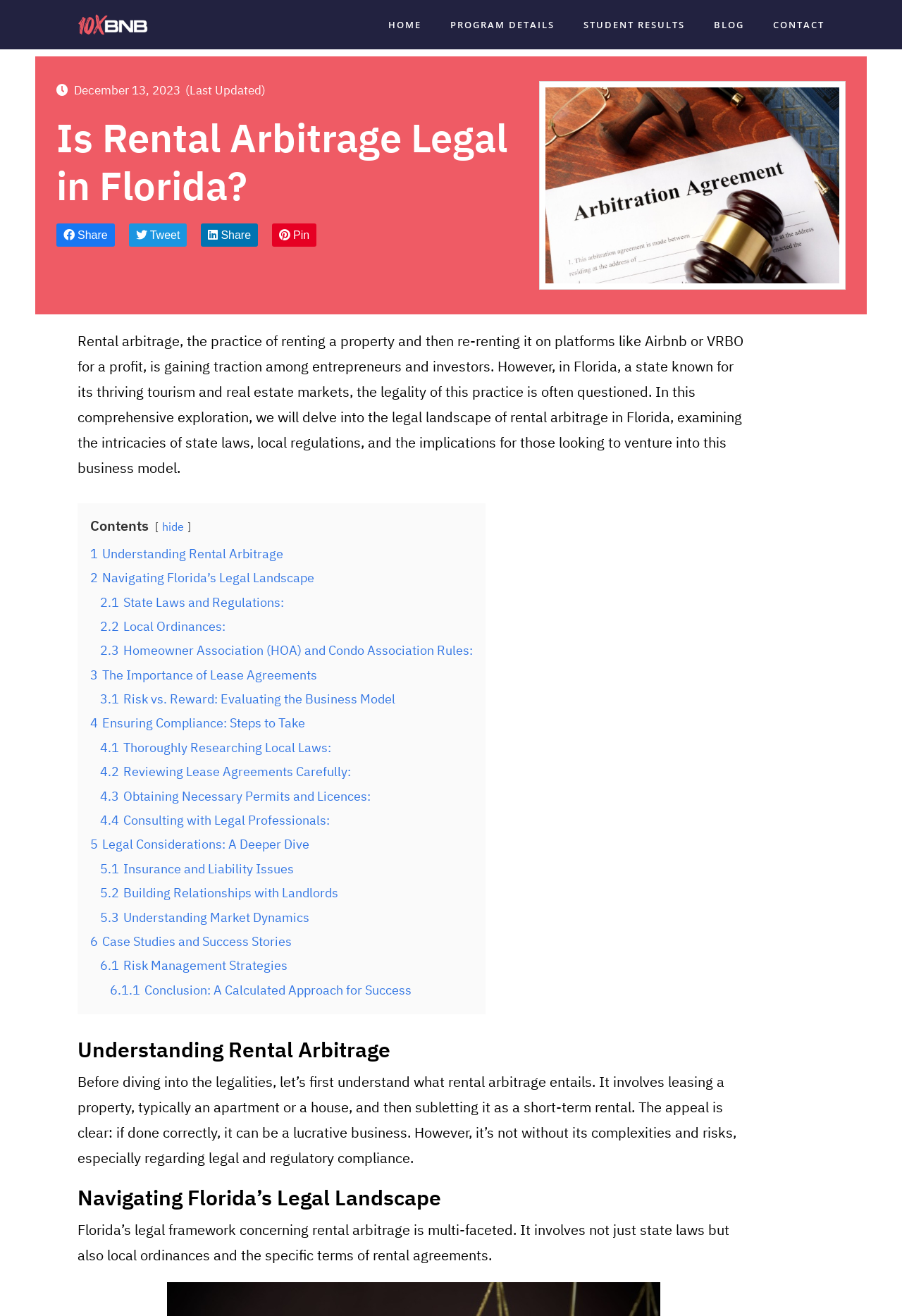Please determine the bounding box coordinates of the element to click in order to execute the following instruction: "Click BLOG". The coordinates should be four float numbers between 0 and 1, specified as [left, top, right, bottom].

[0.791, 0.014, 0.825, 0.024]